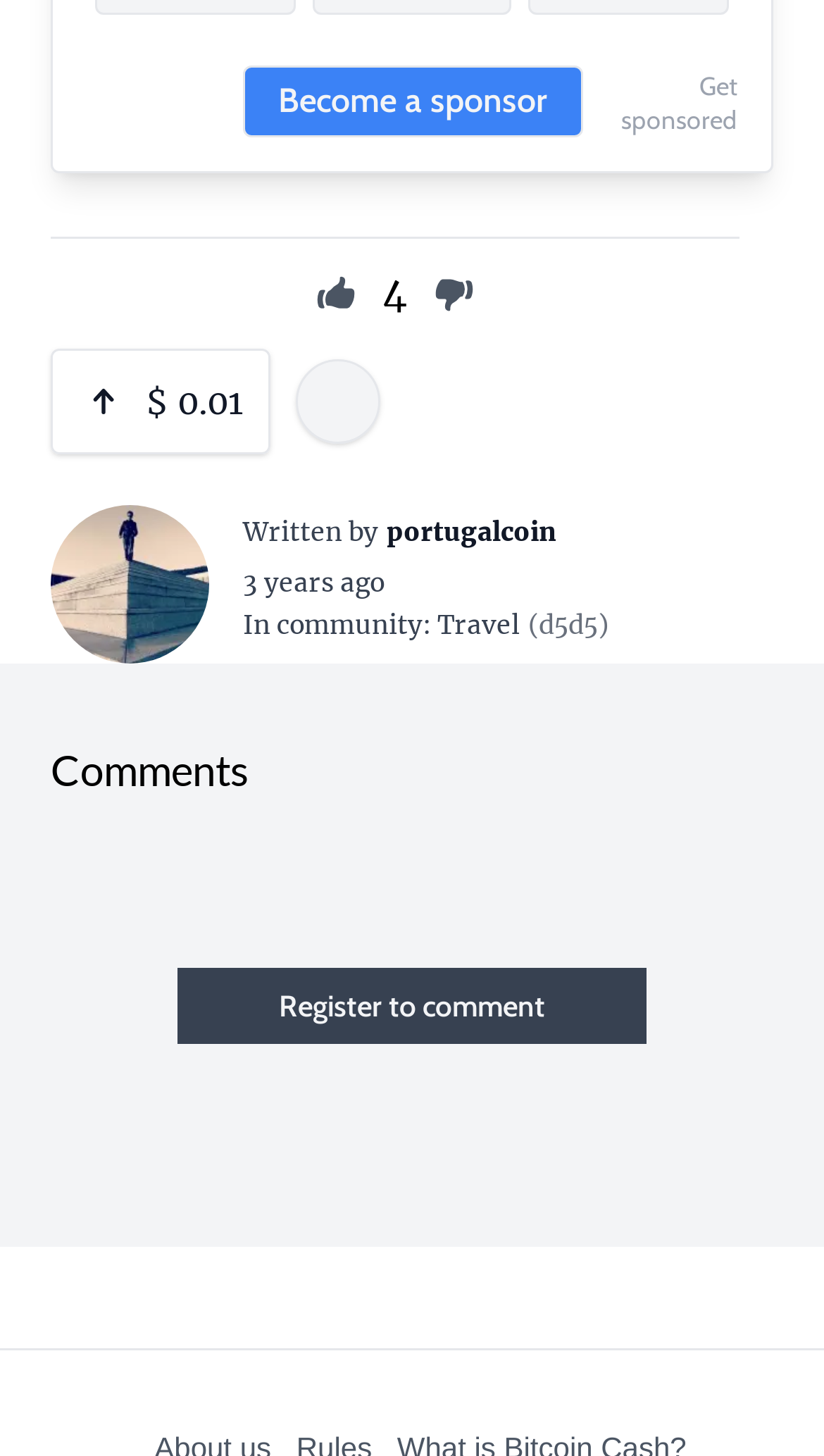Locate the bounding box coordinates of the area you need to click to fulfill this instruction: 'View the comments'. The coordinates must be in the form of four float numbers ranging from 0 to 1: [left, top, right, bottom].

[0.062, 0.507, 0.938, 0.548]